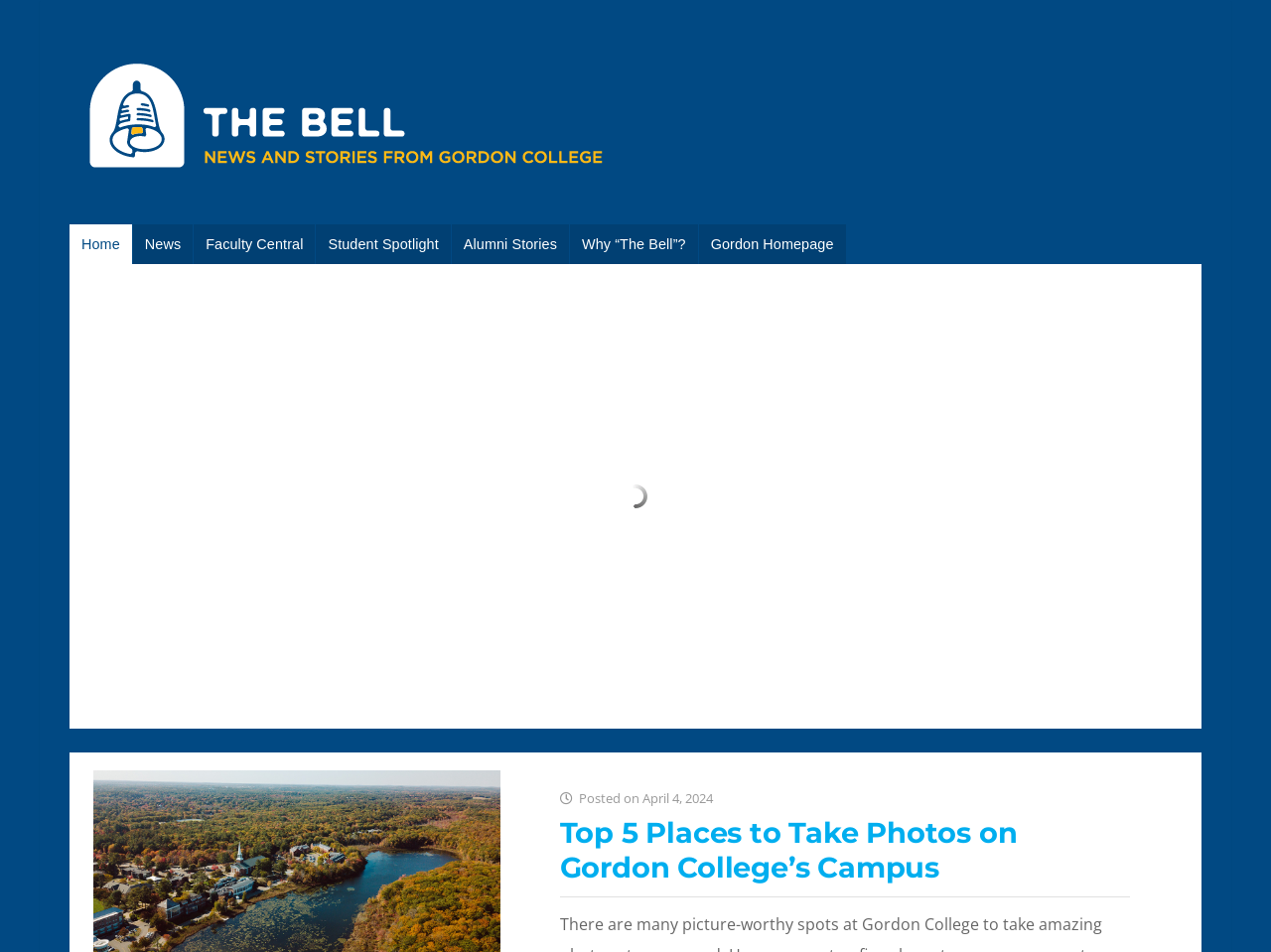Find the bounding box coordinates of the area to click in order to follow the instruction: "view student spotlight".

[0.249, 0.236, 0.355, 0.277]